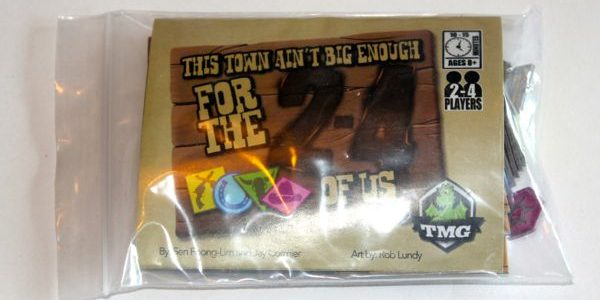Describe all significant details and elements found in the image.

The image showcases the cover of the board game titled "This Town Ain’t Big Enough for the 2-4 of Us," which is designed for 2 to 4 players. The packaging features a visually striking design with a rustic wooden backdrop and bold lettering. The title prominently reads "This Town Ain’t Big Enough," with "FOR THE 2-4 OF US" displayed in a contrasting size and style, emphasizing the game's focus on multiplayer gameplay. Colorful icons indicating game components can be seen, along with the publisher's logo "TMG" in the bottom right corner. This unique tile-laying game promises a fun and engaging experience, suitable for gatherings with family and friends.